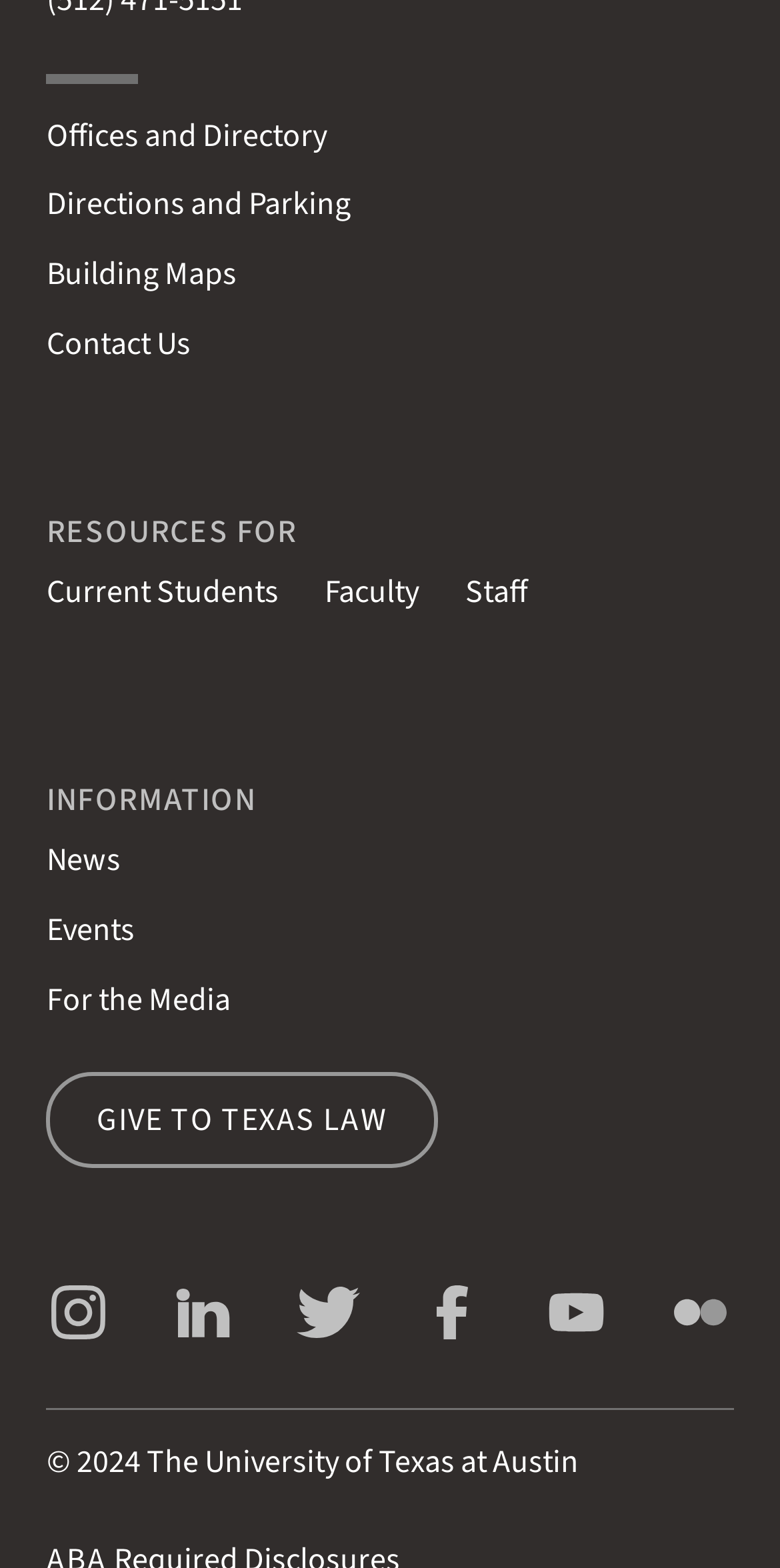Give a one-word or phrase response to the following question: What is the last item in the 'RESOURCES FOR' section?

Staff